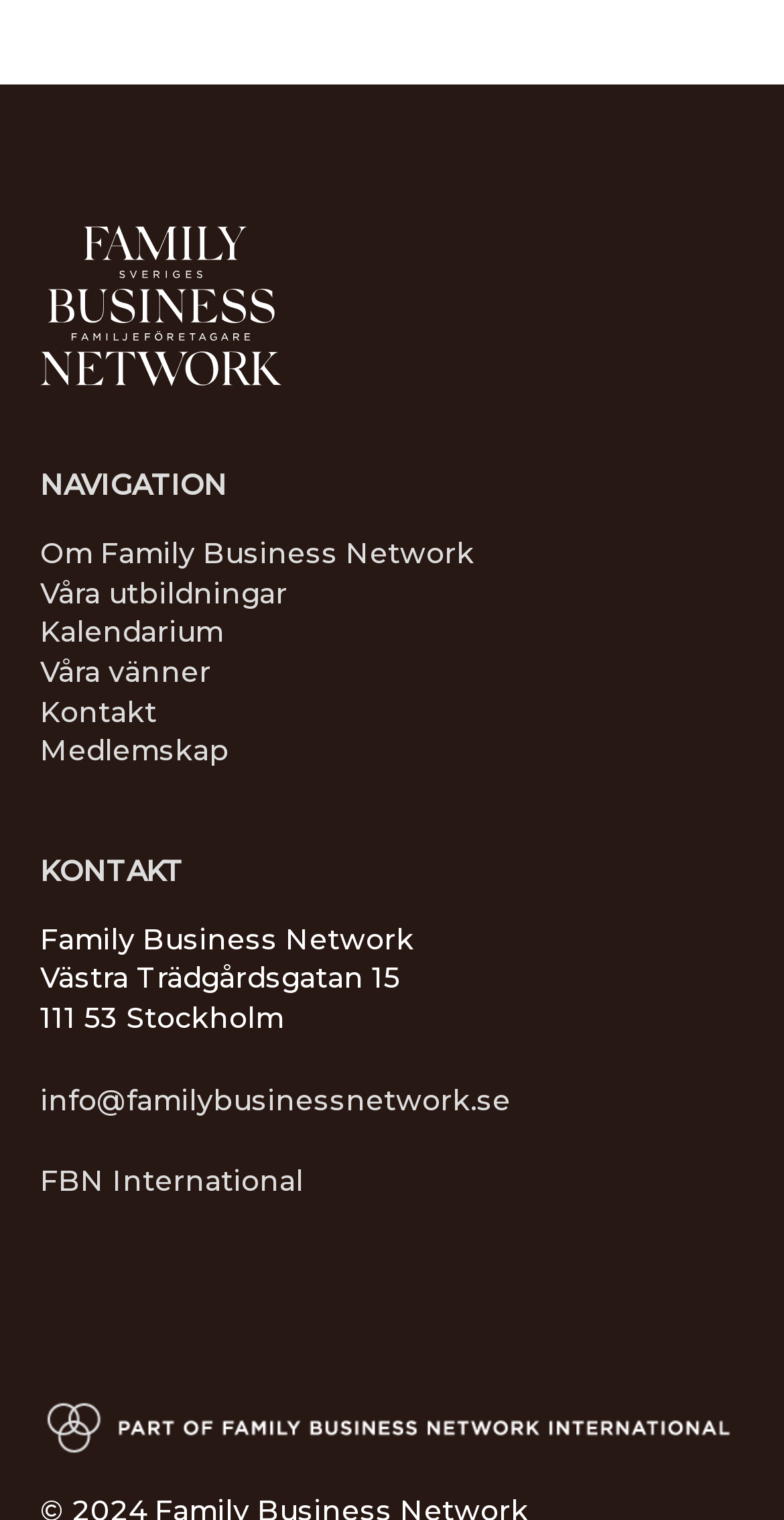Please specify the bounding box coordinates of the area that should be clicked to accomplish the following instruction: "Send an email to info@familybusinessnetwork.se". The coordinates should consist of four float numbers between 0 and 1, i.e., [left, top, right, bottom].

[0.051, 0.712, 0.651, 0.735]